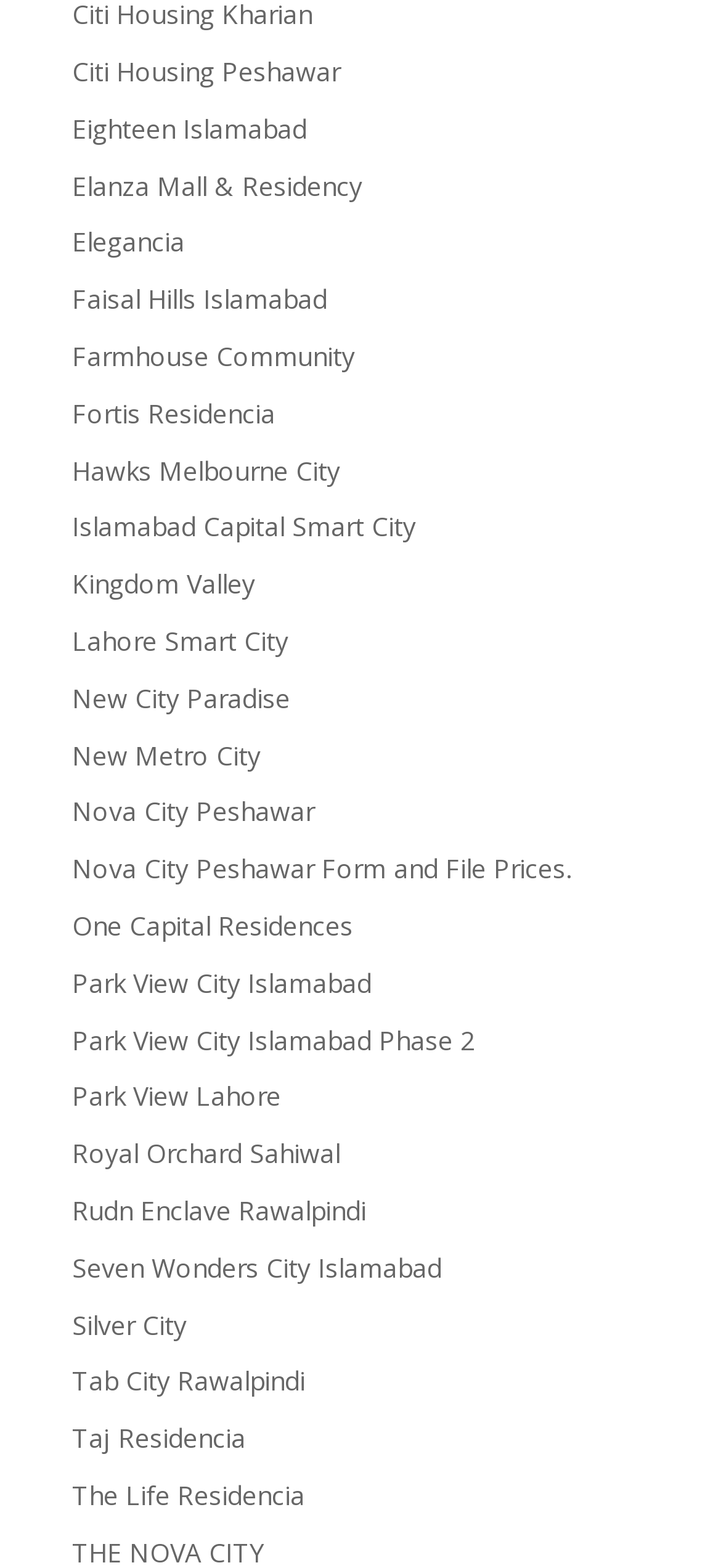Answer the question in one word or a short phrase:
How many projects are listed on the webpage?

22